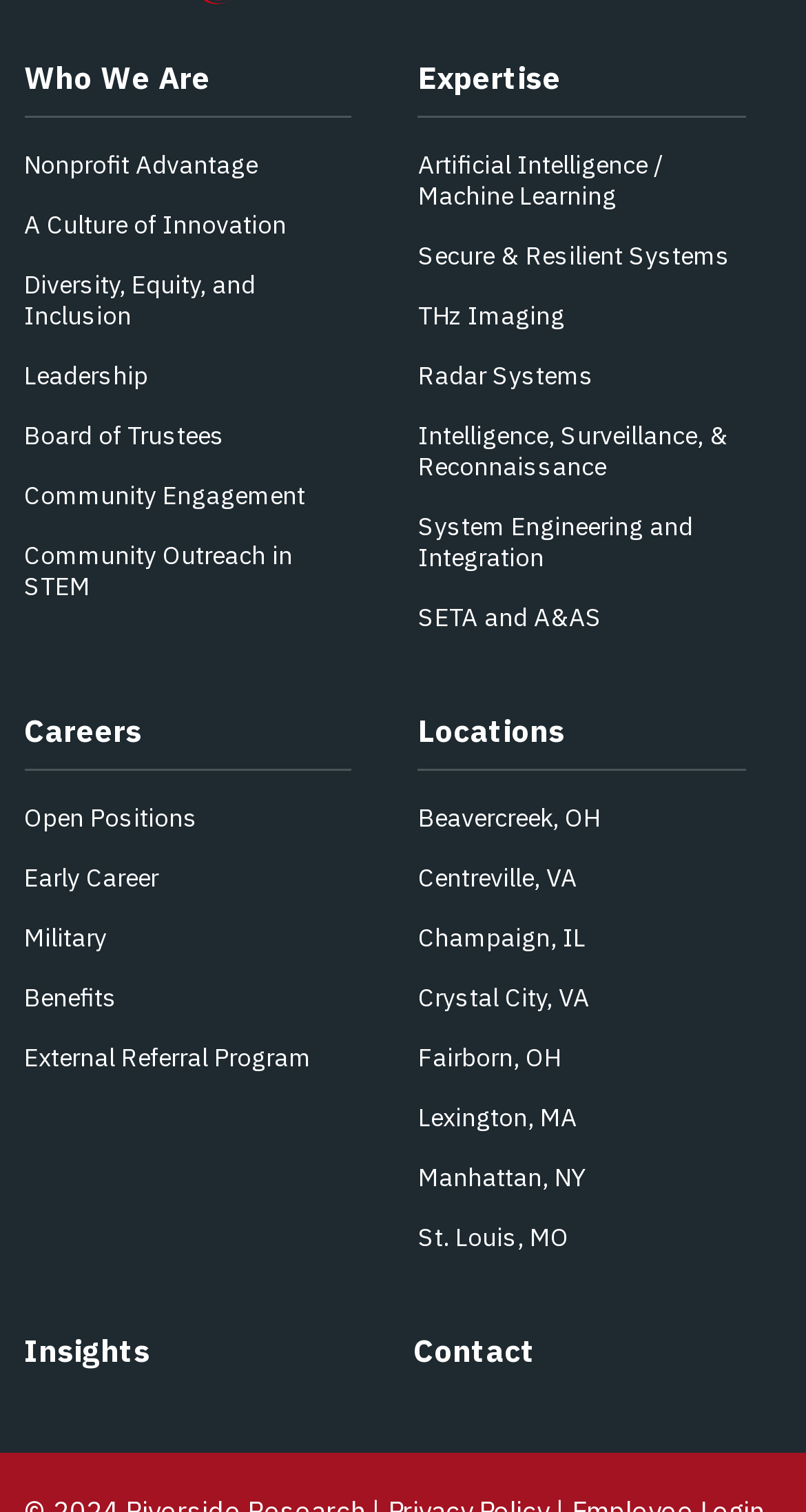What is the last link listed under 'Careers'?
Please use the image to provide an in-depth answer to the question.

Under the 'Careers' section, the last link listed is 'External Referral Program', which indicates that it is the last link listed under this category.